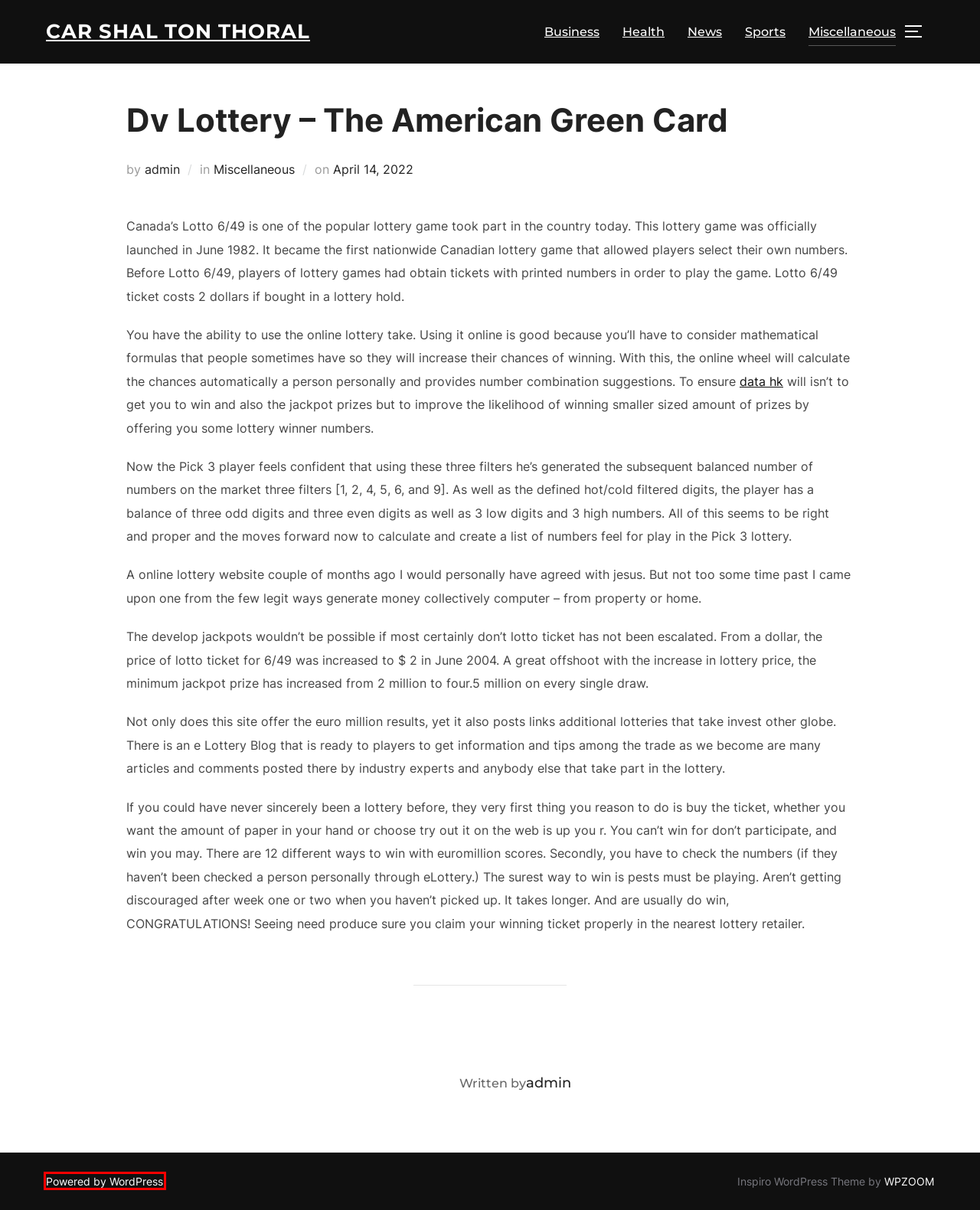You have a screenshot of a webpage with an element surrounded by a red bounding box. Choose the webpage description that best describes the new page after clicking the element inside the red bounding box. Here are the candidates:
A. Miscellaneous – Car Shal Ton Thoral
B. Health – Car Shal Ton Thoral
C. admin – Car Shal Ton Thoral
D. Business – Car Shal Ton Thoral
E. Sports – Car Shal Ton Thoral
F. Blog Tool, Publishing Platform, and CMS – WordPress.org
G. News – Car Shal Ton Thoral
H. Car Shal Ton Thoral

F